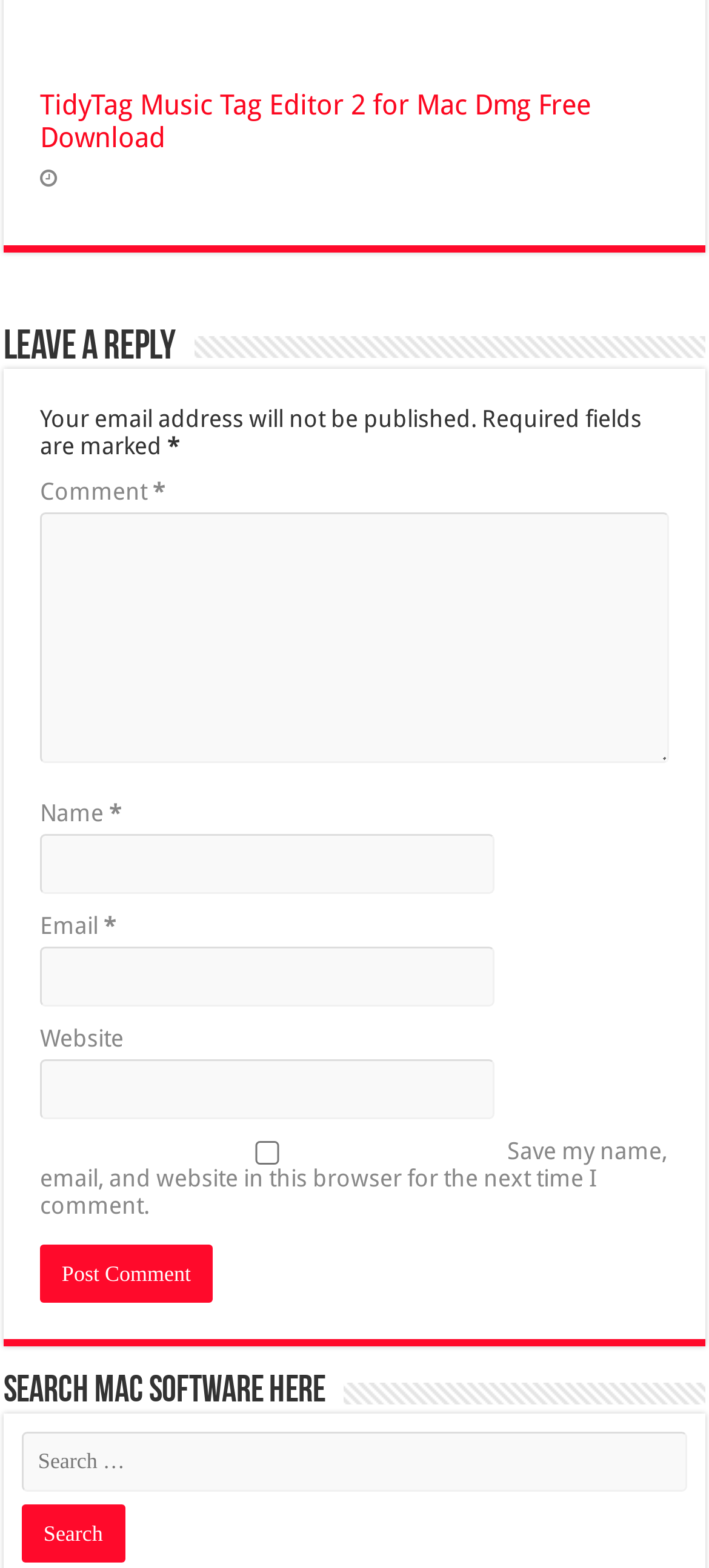Identify the bounding box for the given UI element using the description provided. Coordinates should be in the format (top-left x, top-left y, bottom-right x, bottom-right y) and must be between 0 and 1. Here is the description: parent_node: Name * name="author"

[0.056, 0.532, 0.697, 0.57]